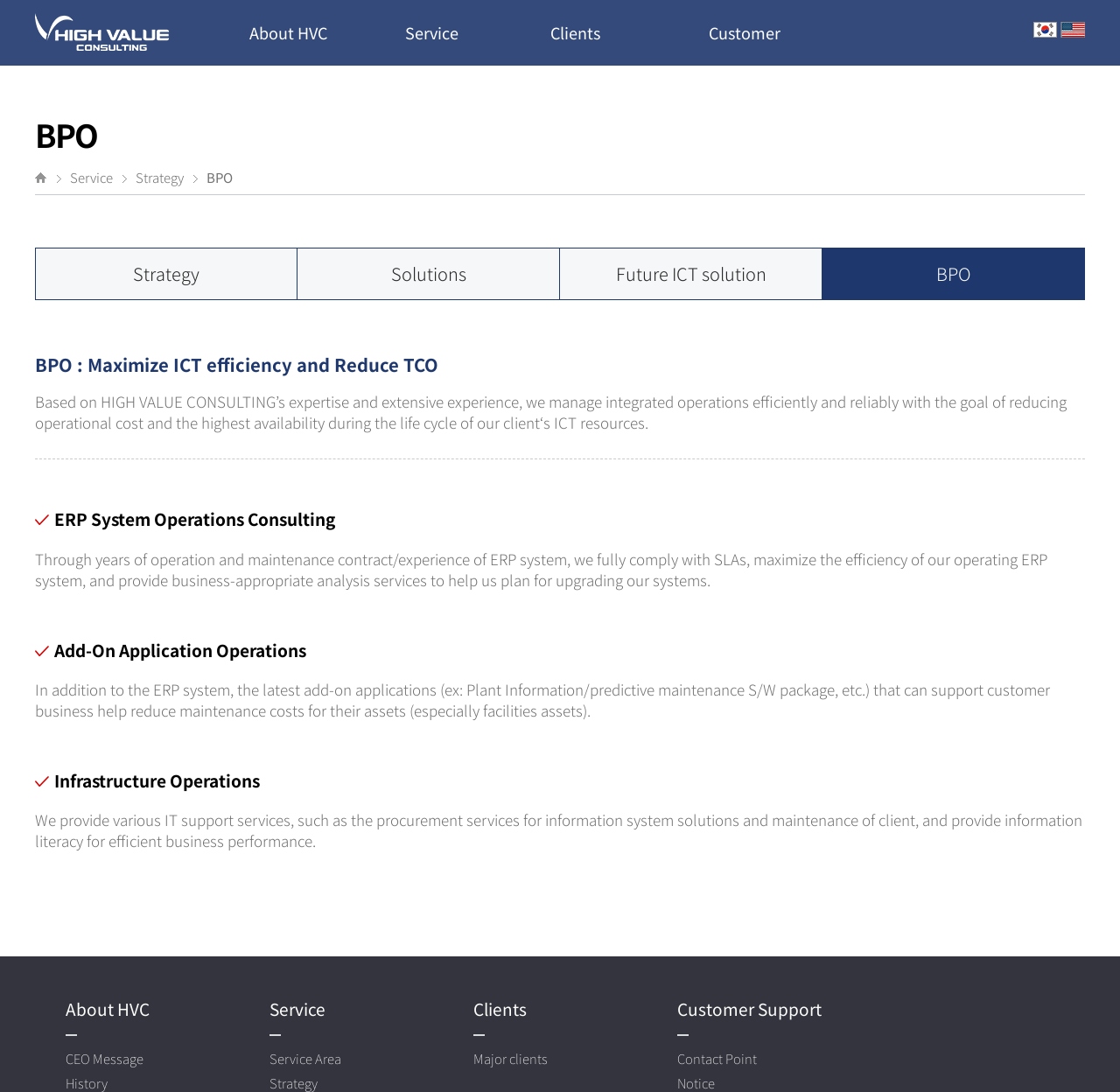Locate the bounding box coordinates of the clickable element to fulfill the following instruction: "Read ERP System Operations Consulting". Provide the coordinates as four float numbers between 0 and 1 in the format [left, top, right, bottom].

[0.031, 0.465, 0.969, 0.486]